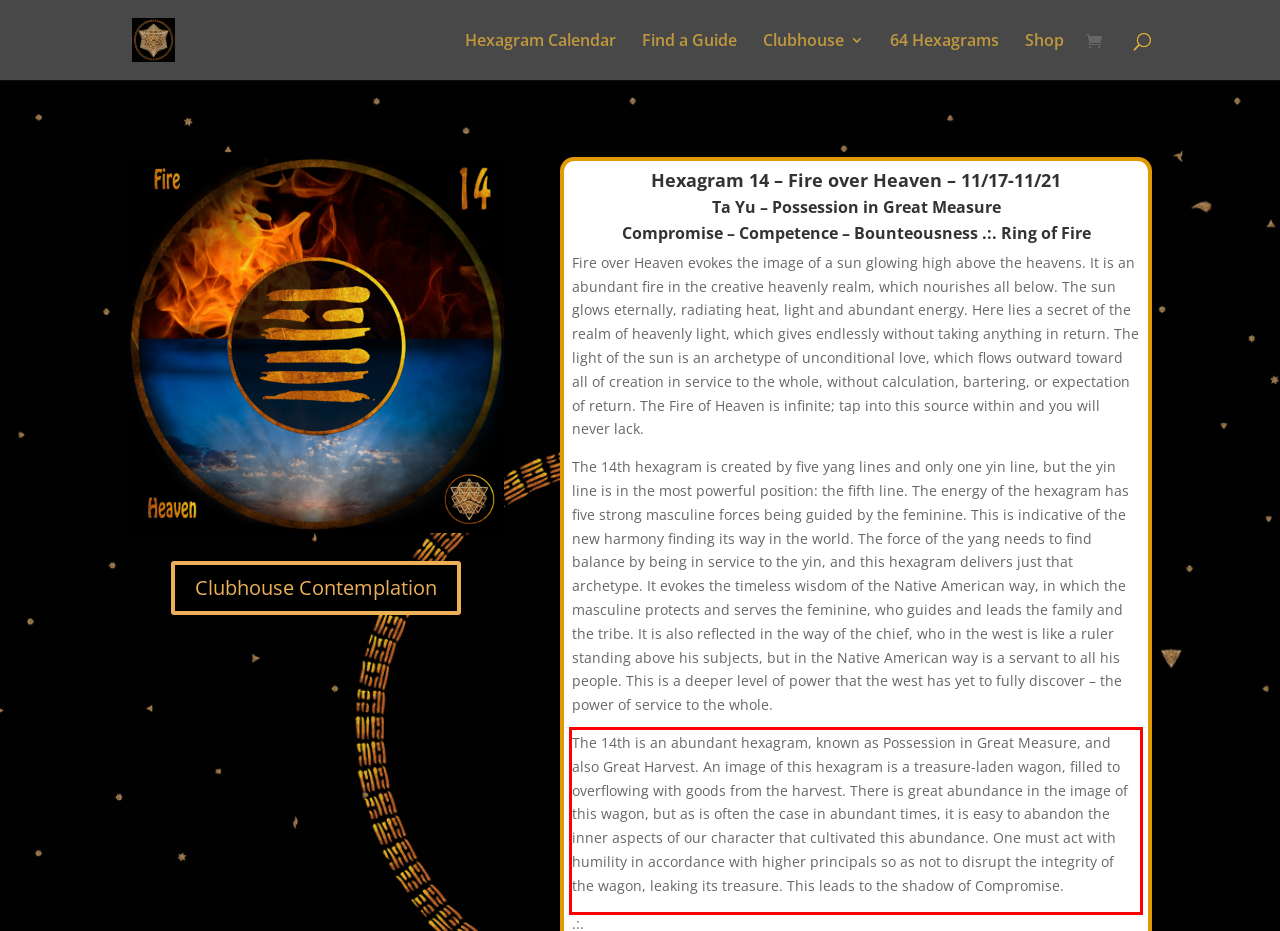From the screenshot of the webpage, locate the red bounding box and extract the text contained within that area.

The 14th is an abundant hexagram, known as Possession in Great Measure, and also Great Harvest. An image of this hexagram is a treasure-laden wagon, filled to overflowing with goods from the harvest. There is great abundance in the image of this wagon, but as is often the case in abundant times, it is easy to abandon the inner aspects of our character that cultivated this abundance. One must act with humility in accordance with higher principals so as not to disrupt the integrity of the wagon, leaking its treasure. This leads to the shadow of Compromise.